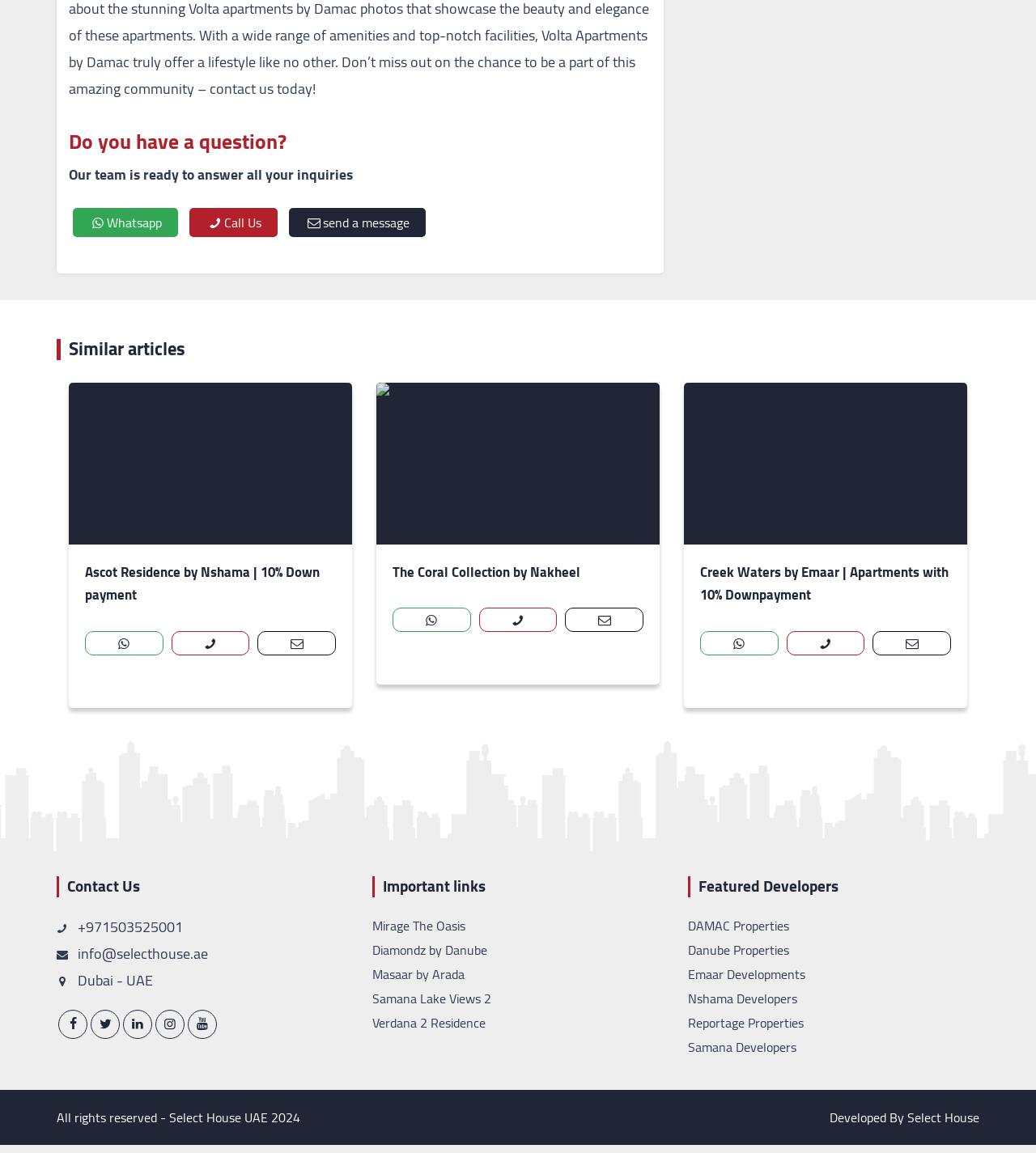Find and specify the bounding box coordinates that correspond to the clickable region for the instruction: "Call Us".

[0.183, 0.18, 0.268, 0.206]